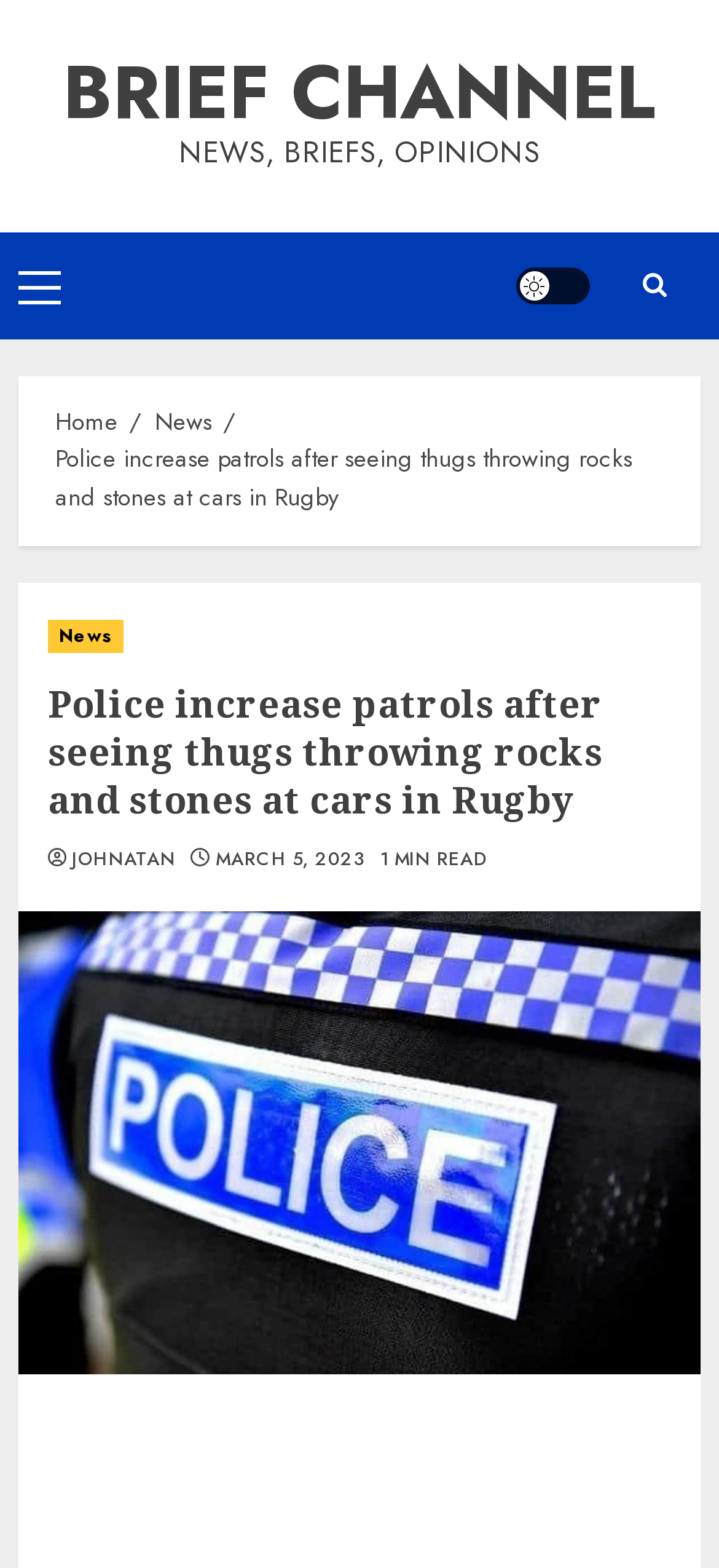Pinpoint the bounding box coordinates of the clickable element to carry out the following instruction: "Open the Primary Menu."

[0.026, 0.171, 0.085, 0.192]